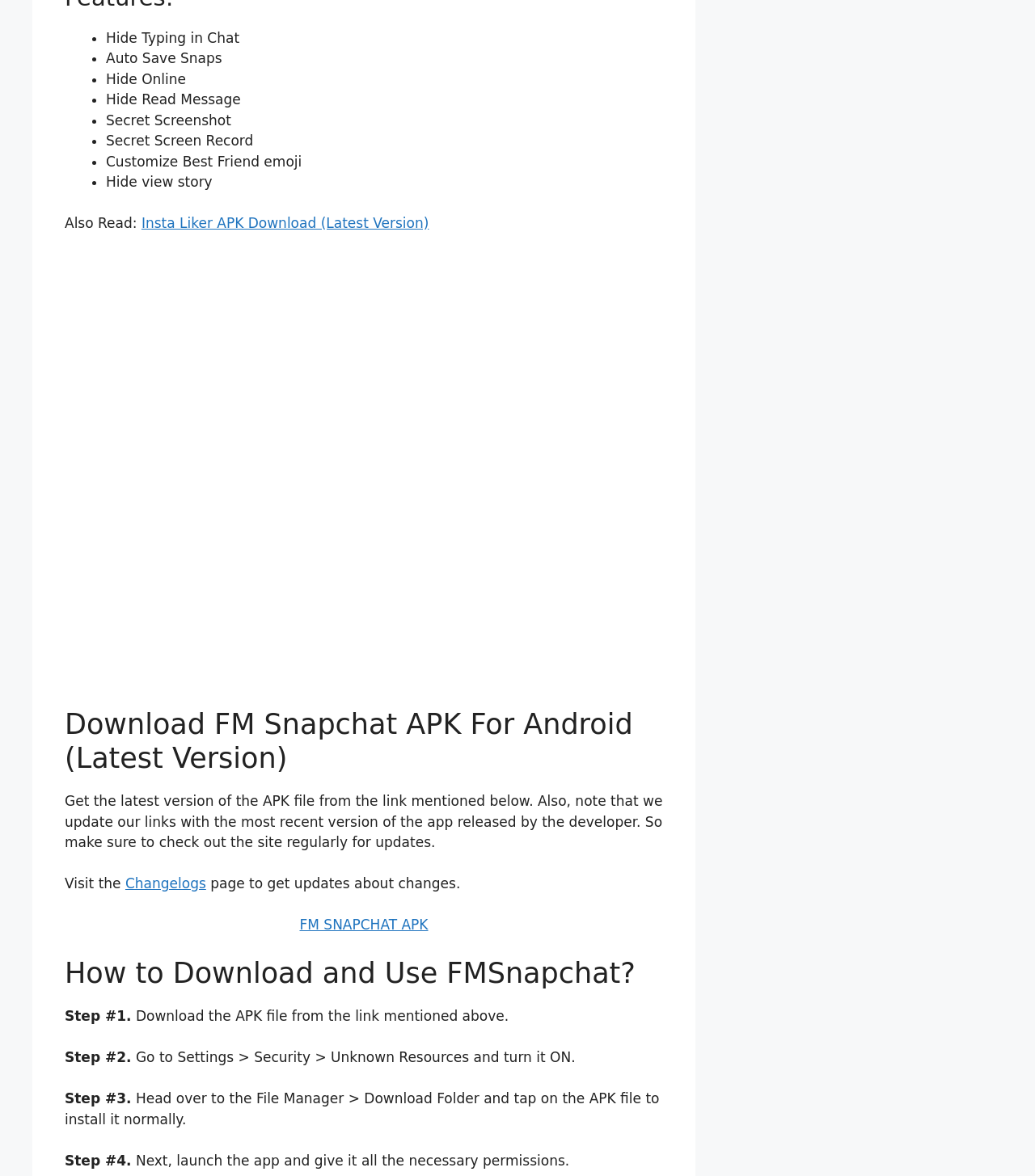Based on the image, provide a detailed response to the question:
What features does FM Snapchat APK offer?

The webpage lists several features of FM Snapchat APK, including Hide Typing in Chat, Auto Save Snaps, Hide Online, Hide Read Message, Secret Screenshot, Secret Screen Record, Customize Best Friend emoji, and Hide view story.